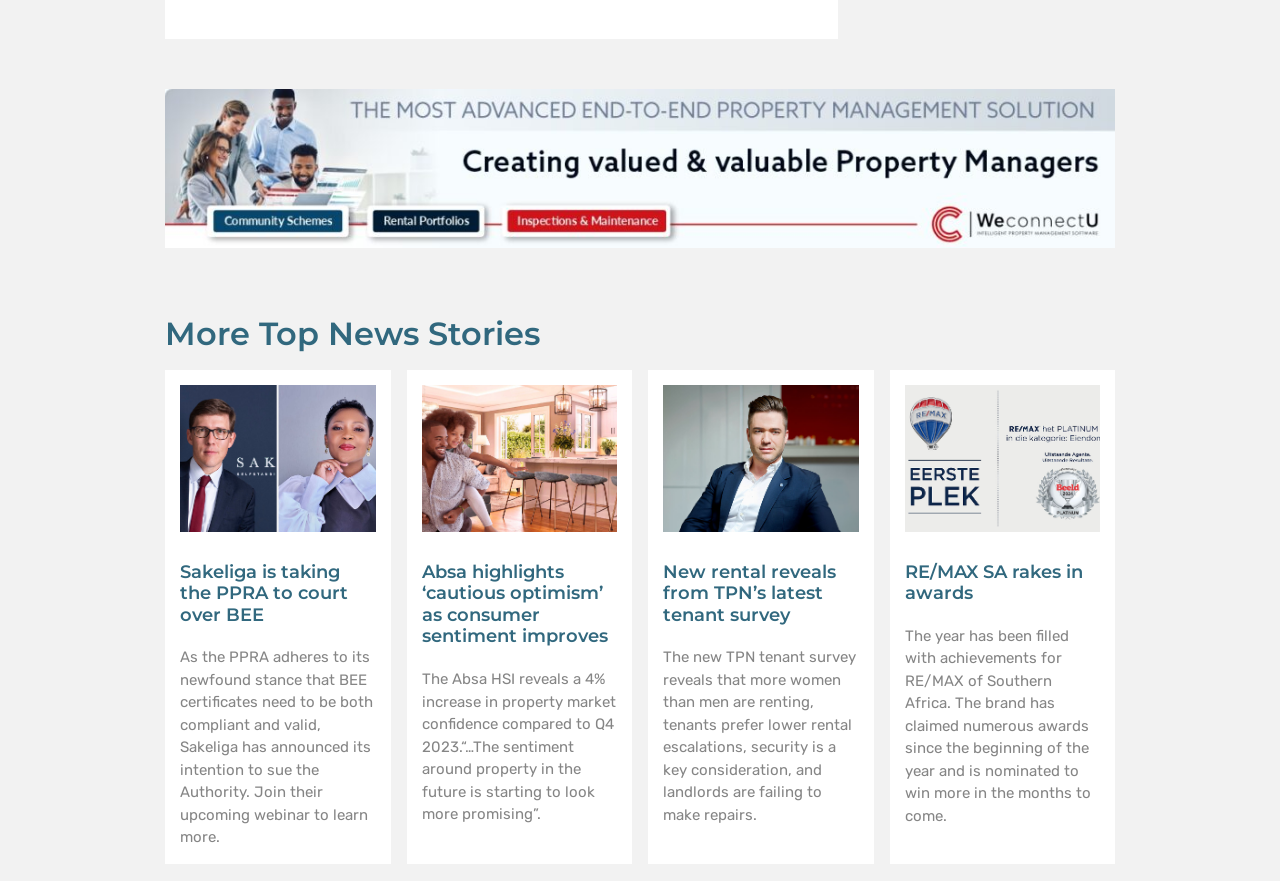Please provide the bounding box coordinate of the region that matches the element description: RE/MAX SA rakes in awards. Coordinates should be in the format (top-left x, top-left y, bottom-right x, bottom-right y) and all values should be between 0 and 1.

[0.707, 0.636, 0.846, 0.686]